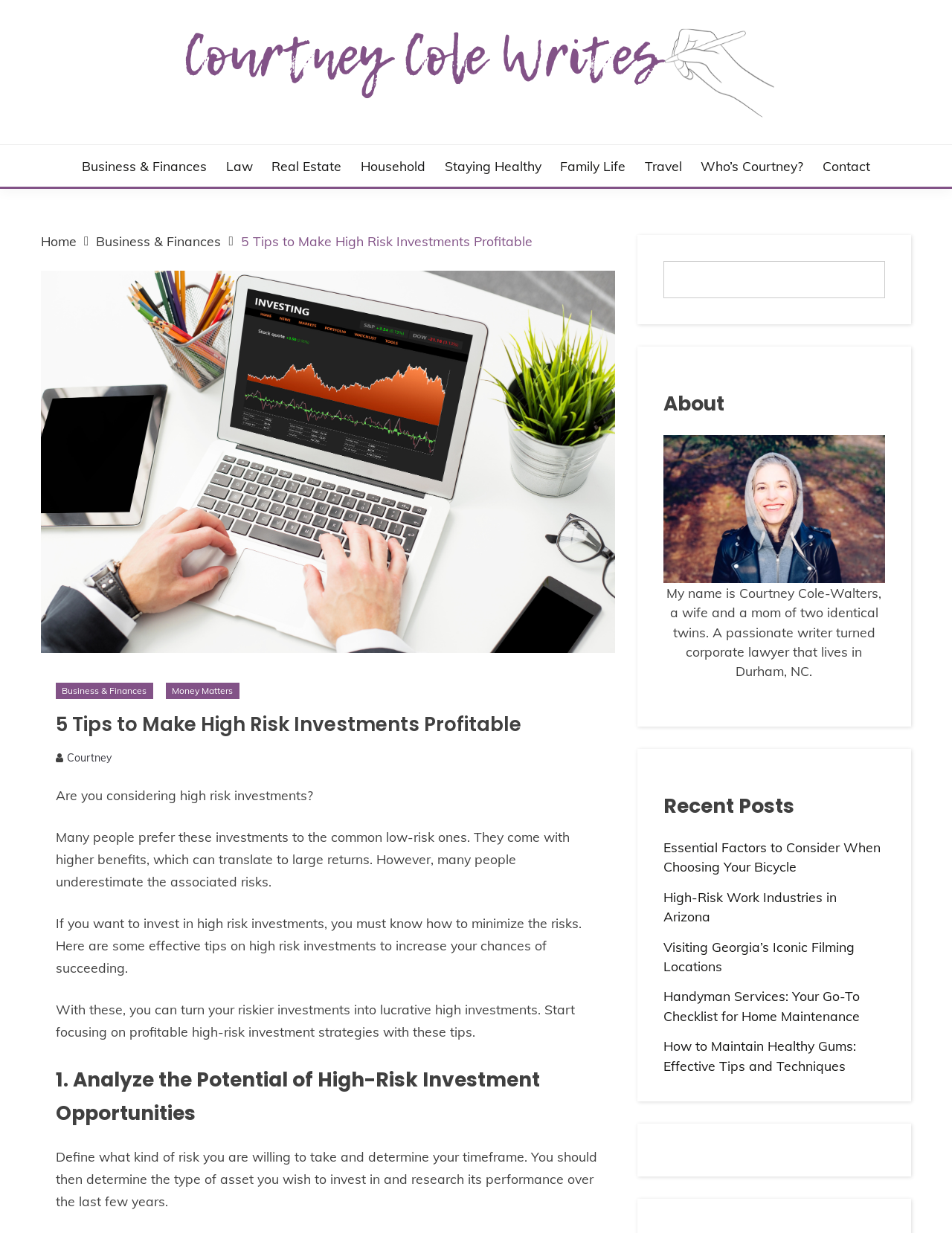Could you determine the bounding box coordinates of the clickable element to complete the instruction: "Read the 'About' section"? Provide the coordinates as four float numbers between 0 and 1, i.e., [left, top, right, bottom].

[0.697, 0.316, 0.93, 0.34]